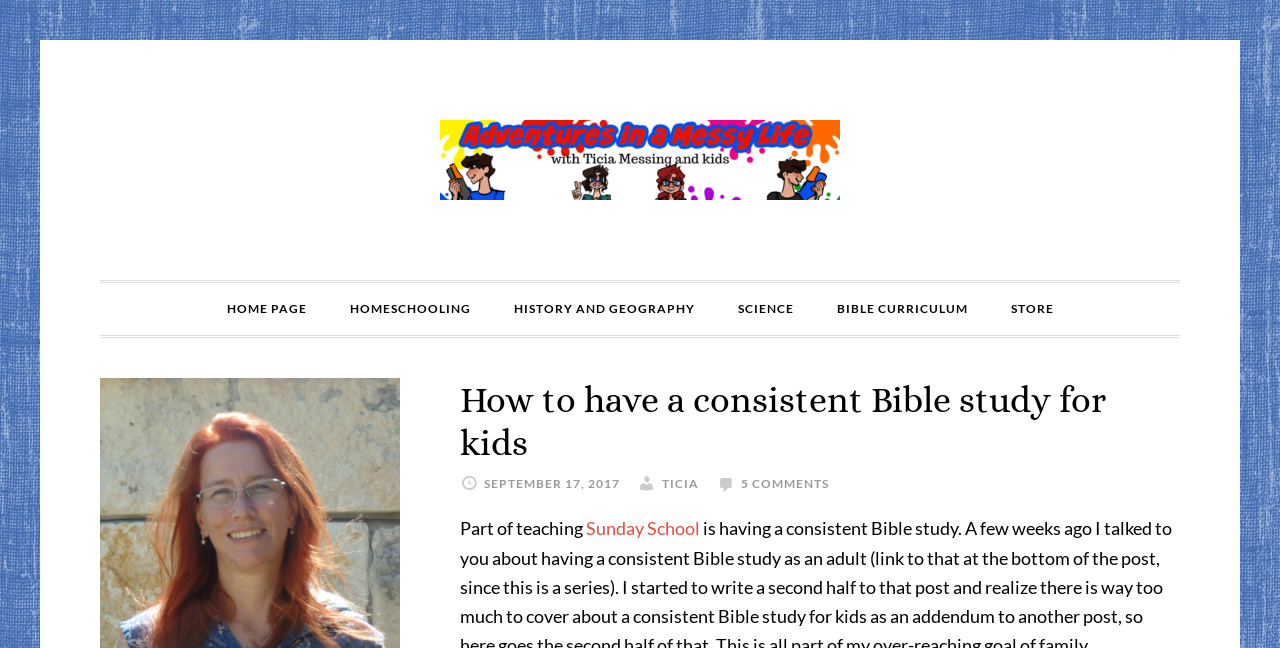Provide your answer in one word or a succinct phrase for the question: 
What is the topic related to 'Sunday School'?

Teaching